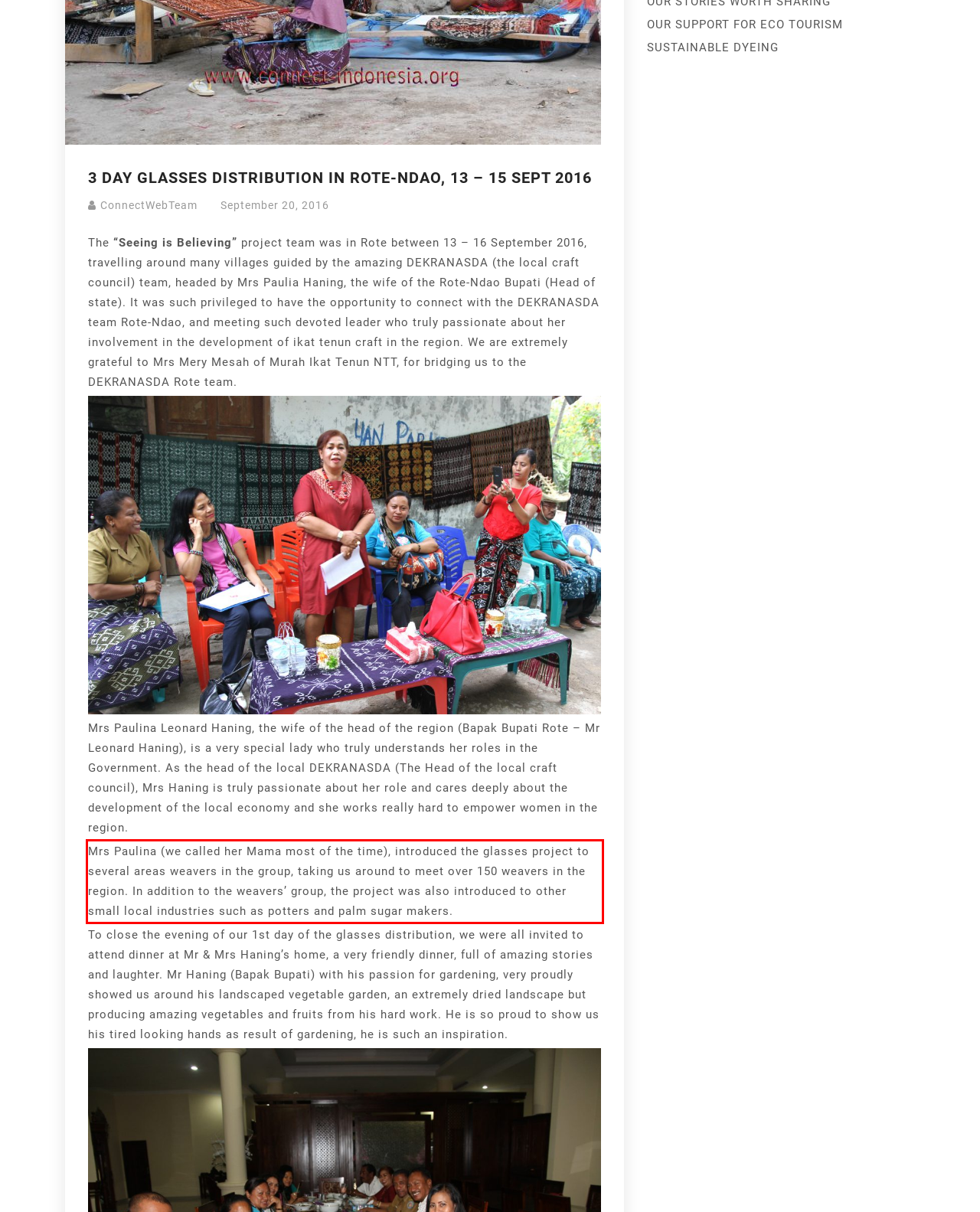You have a screenshot of a webpage, and there is a red bounding box around a UI element. Utilize OCR to extract the text within this red bounding box.

Mrs Paulina (we called her Mama most of the time), introduced the glasses project to several areas weavers in the group, taking us around to meet over 150 weavers in the region. In addition to the weavers’ group, the project was also introduced to other small local industries such as potters and palm sugar makers.